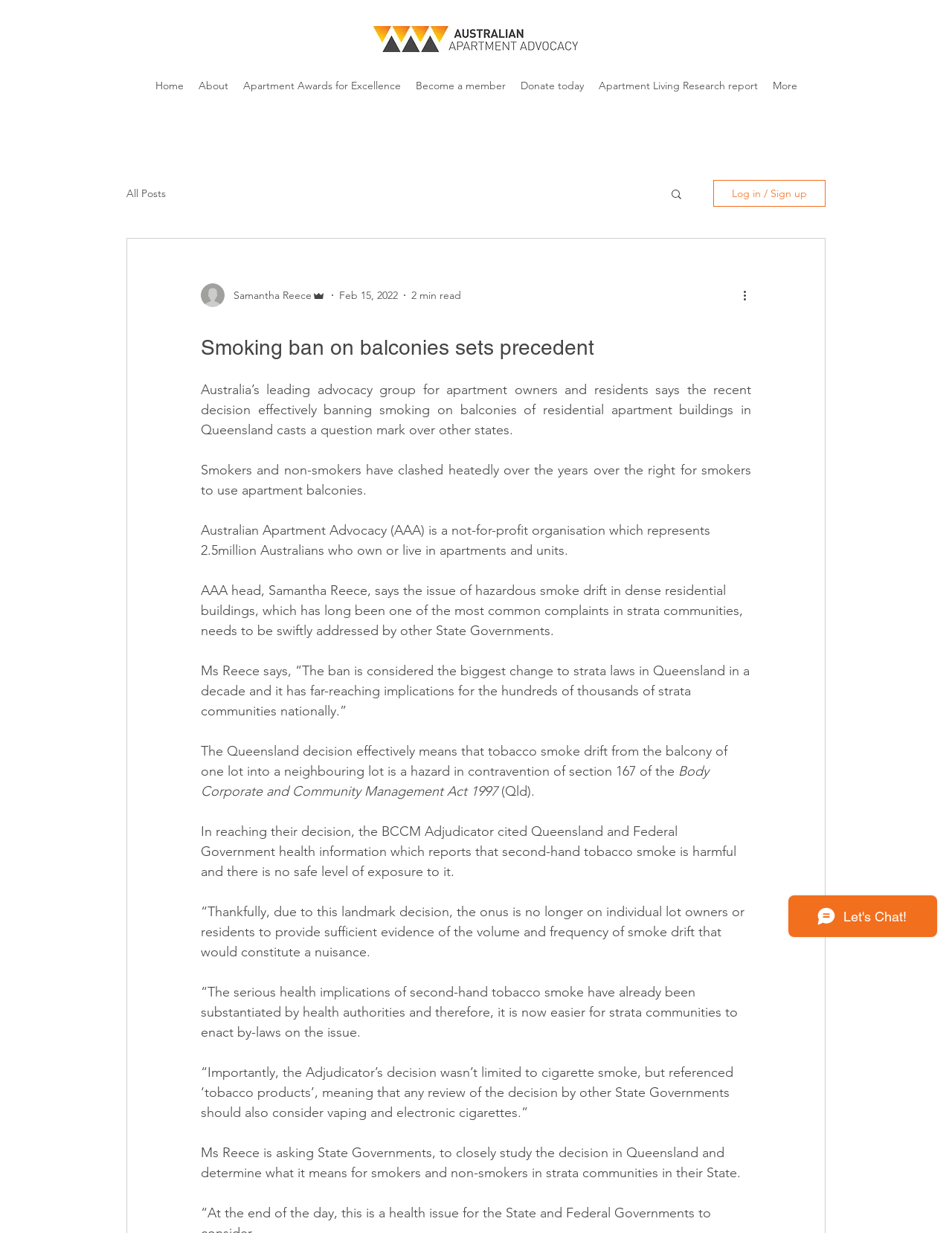Pinpoint the bounding box coordinates of the element to be clicked to execute the instruction: "Log in or sign up".

[0.749, 0.146, 0.867, 0.168]